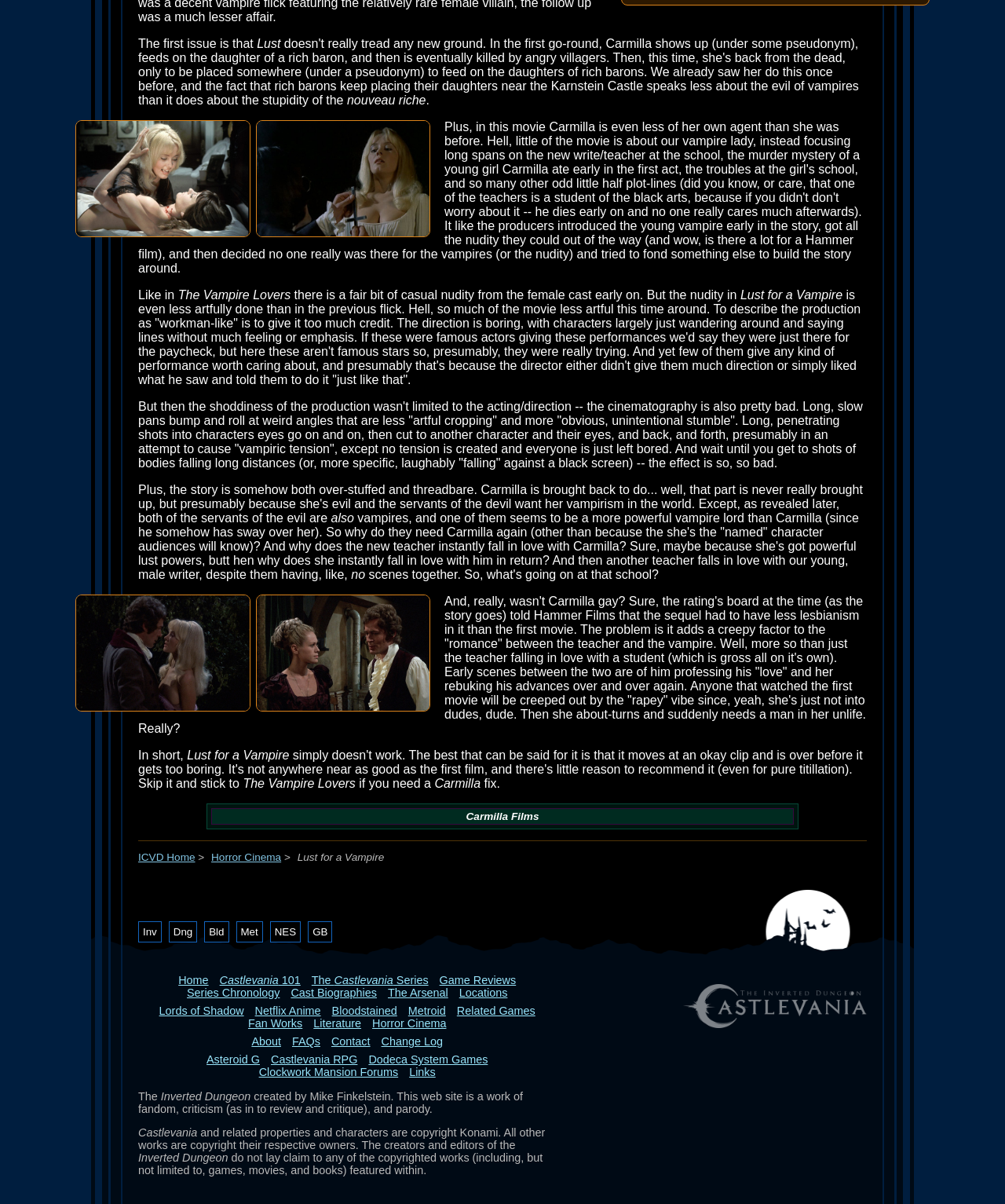Using the provided description: "Dodeca System Games", find the bounding box coordinates of the corresponding UI element. The output should be four float numbers between 0 and 1, in the format [left, top, right, bottom].

[0.367, 0.875, 0.485, 0.885]